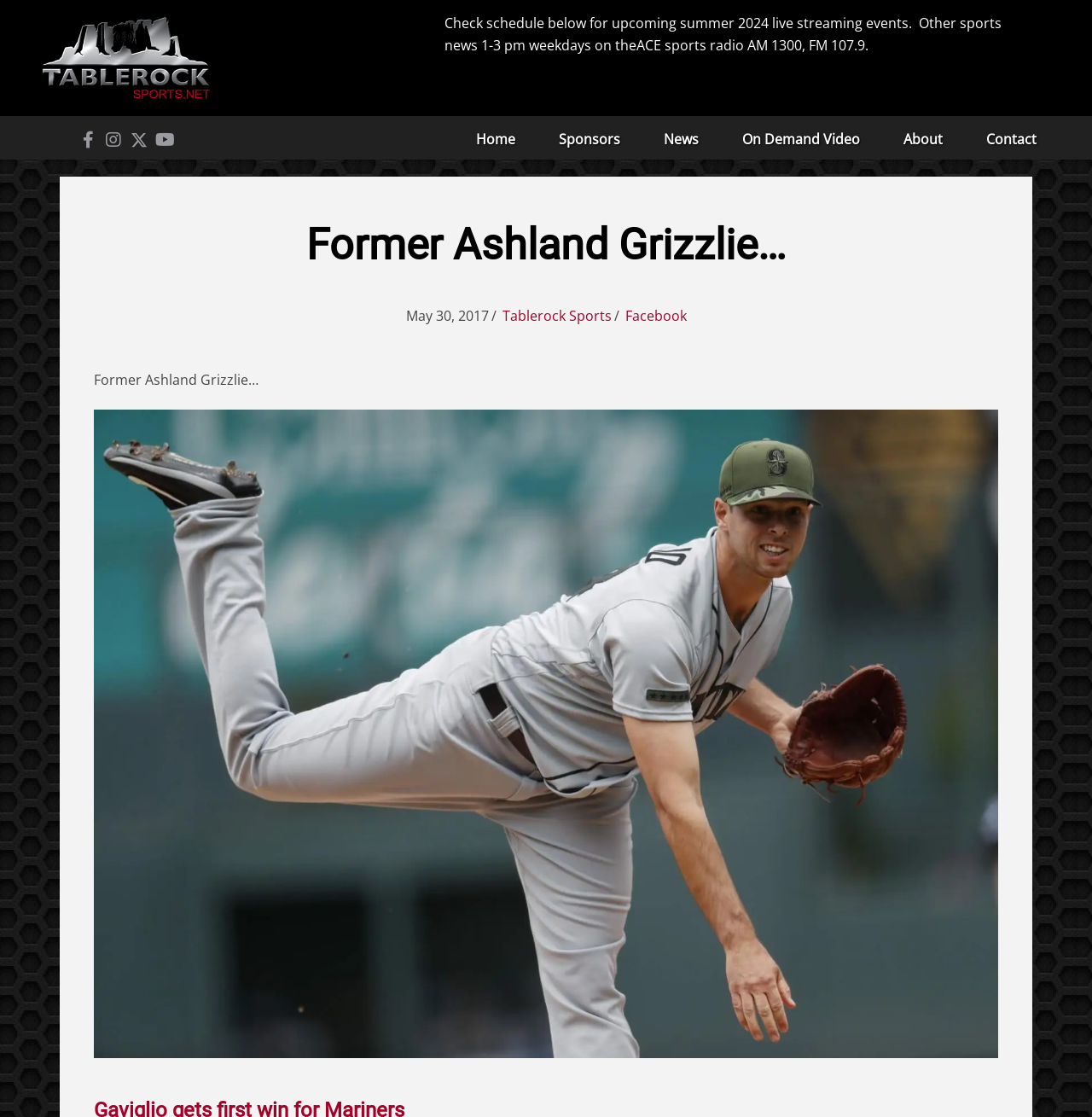Please determine the bounding box coordinates of the section I need to click to accomplish this instruction: "Go to 'The National Sport School'".

None